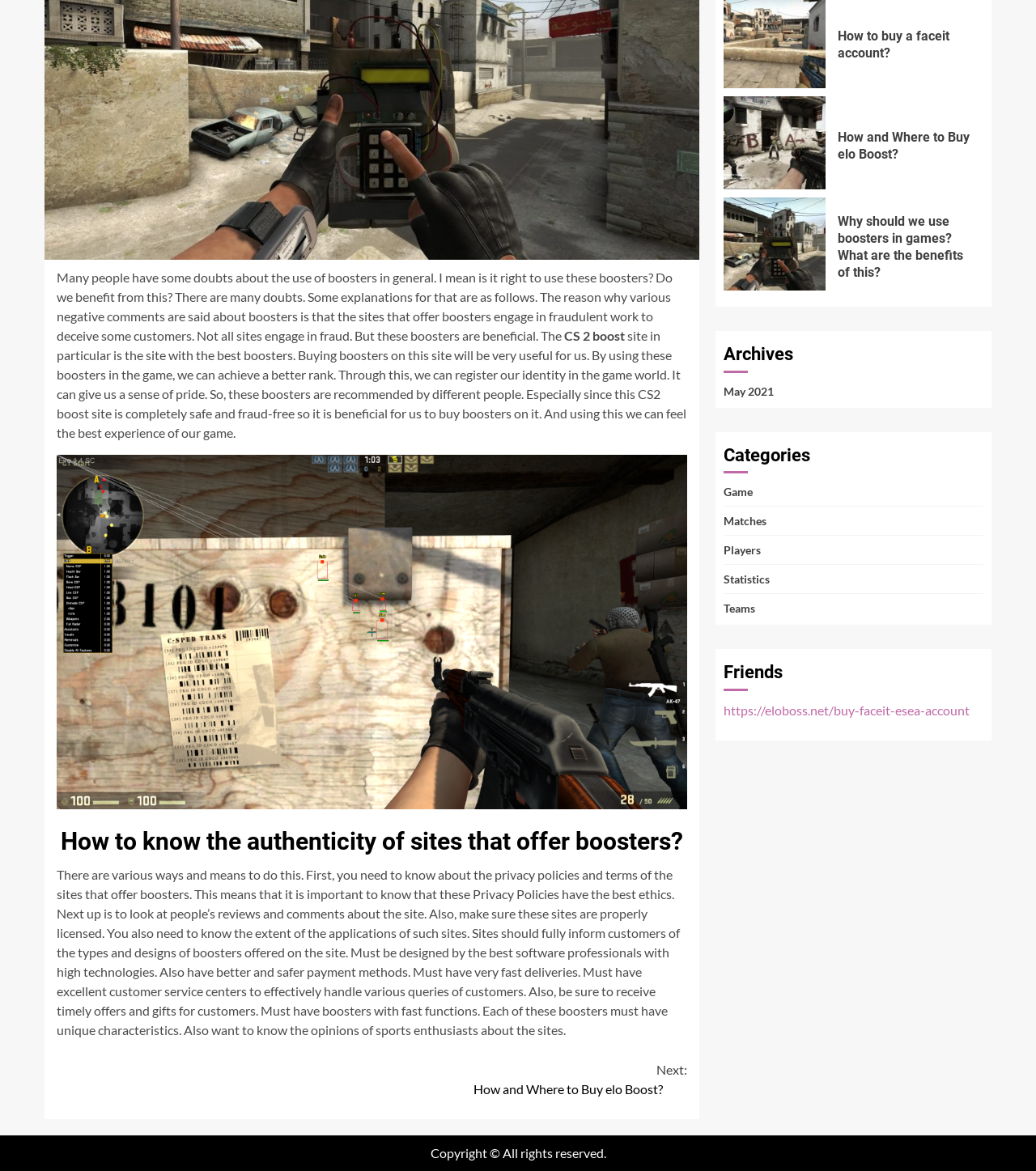Provide the bounding box coordinates for the specified HTML element described in this description: "May 2021". The coordinates should be four float numbers ranging from 0 to 1, in the format [left, top, right, bottom].

[0.698, 0.328, 0.747, 0.34]